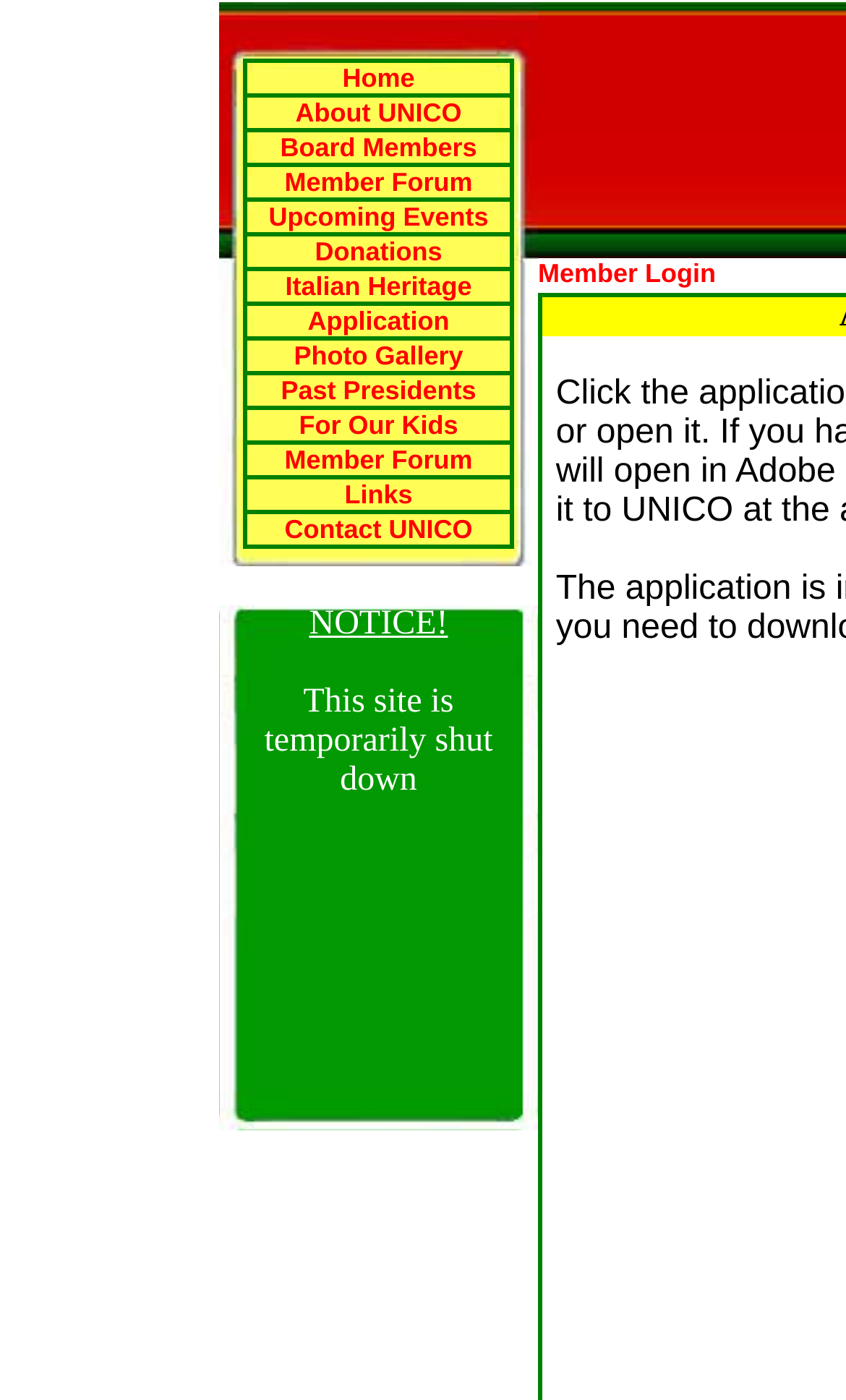Give a detailed explanation of the elements present on the webpage.

The webpage is for the Saddle Brook Chapter of UNICO, the largest Italian American service organization in America. At the top, there is a table with a navigation menu that spans across the page, containing 12 links: Home, About UNICO, Board Members, Member Forum, Upcoming Events, Donations, Italian Heritage, Application, Photo Gallery, Past Presidents, For Our Kids, and Links. These links are arranged in a vertical column, with each link below the previous one.

Below the navigation menu, there is a notice that the site is temporarily shut down, displayed in a prominent manner. This notice takes up a significant portion of the page.

On the right side of the page, there is a "Member Login" link, which is positioned near the top.

There are no images on the page. The overall content is organized in a structured manner, with clear headings and concise text.